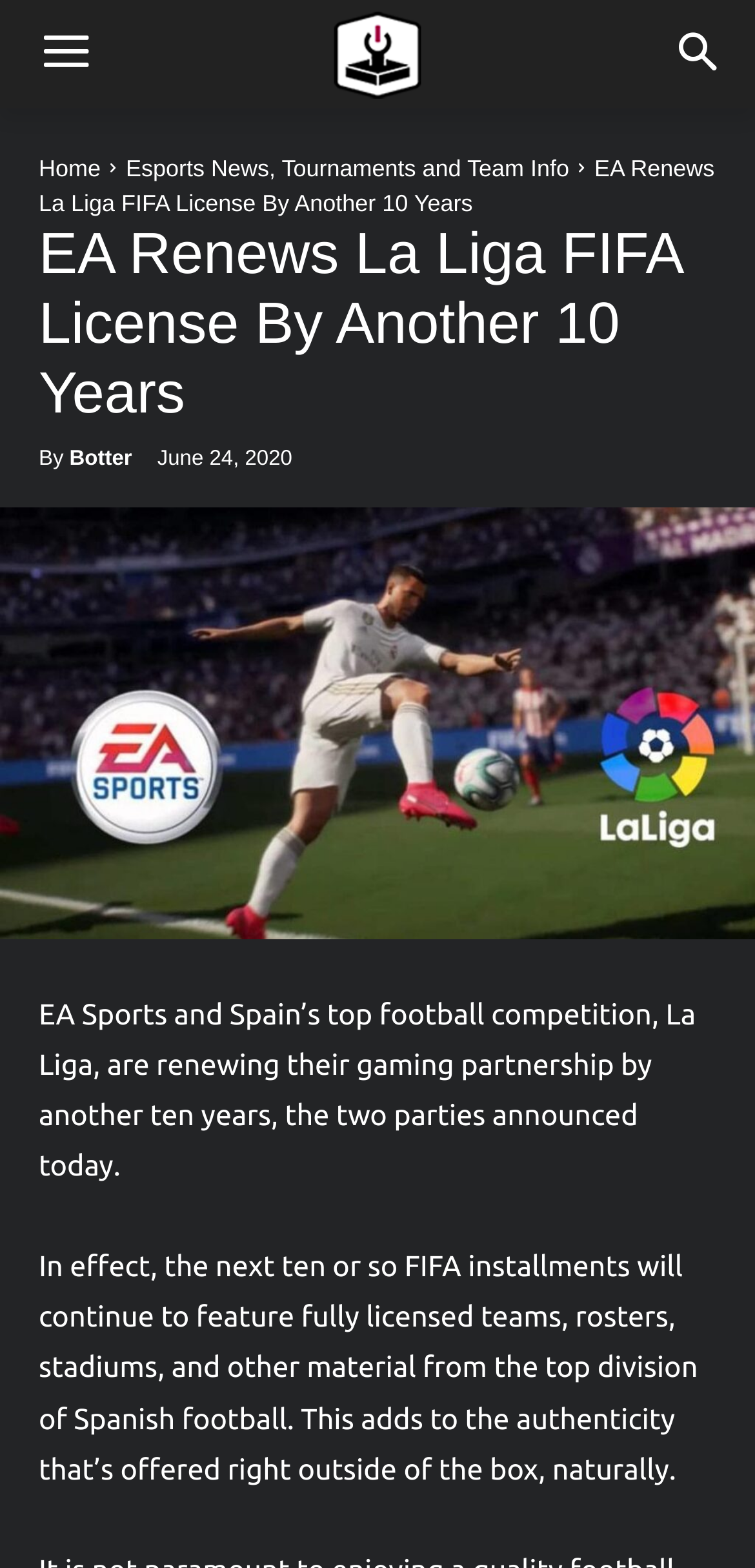Answer in one word or a short phrase: 
What is the partnership between EA Sports and La Liga?

Gaming partnership